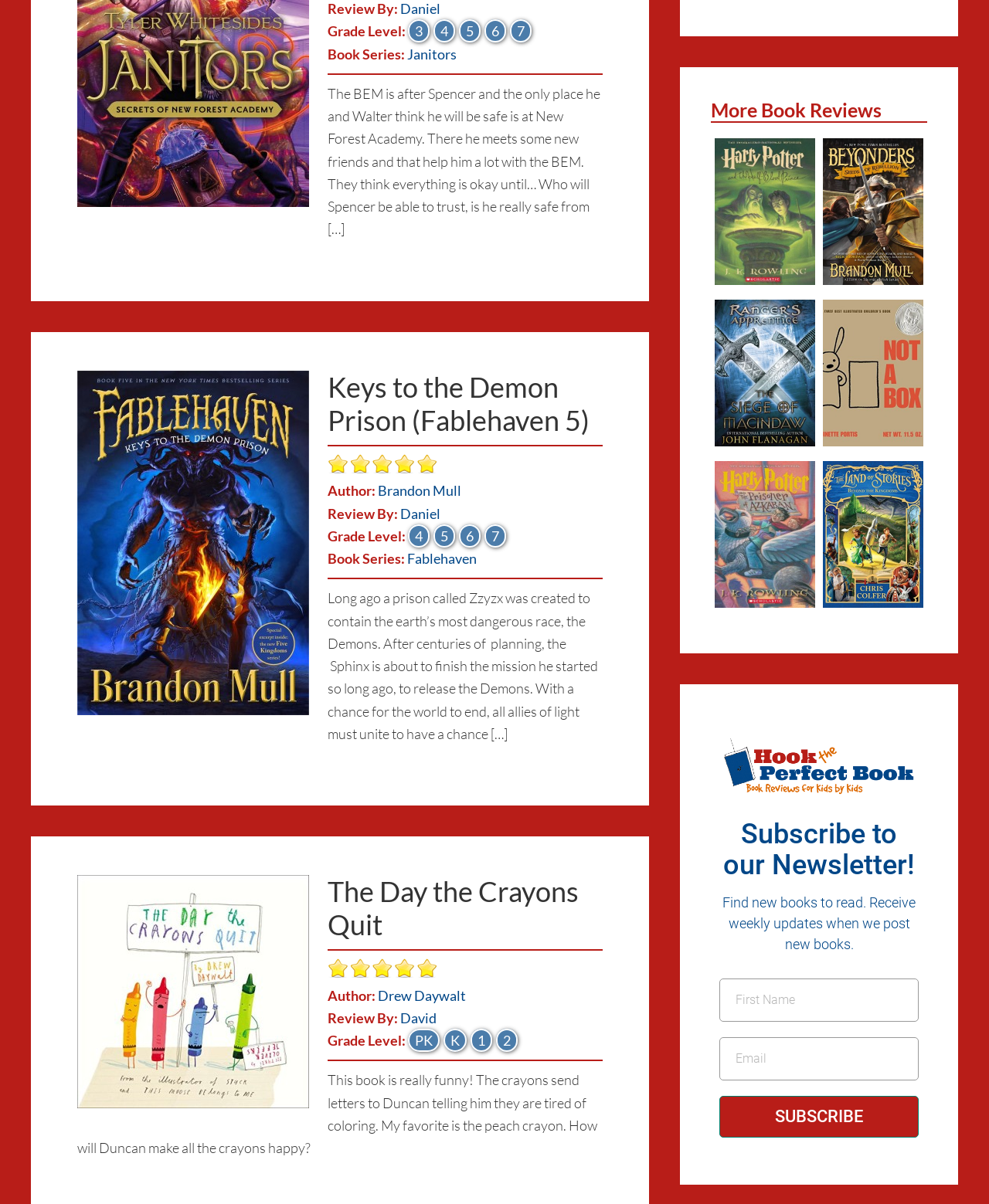Please provide a brief answer to the question using only one word or phrase: 
What is the book series of 'Keys to the Demon Prison'?

Fablehaven